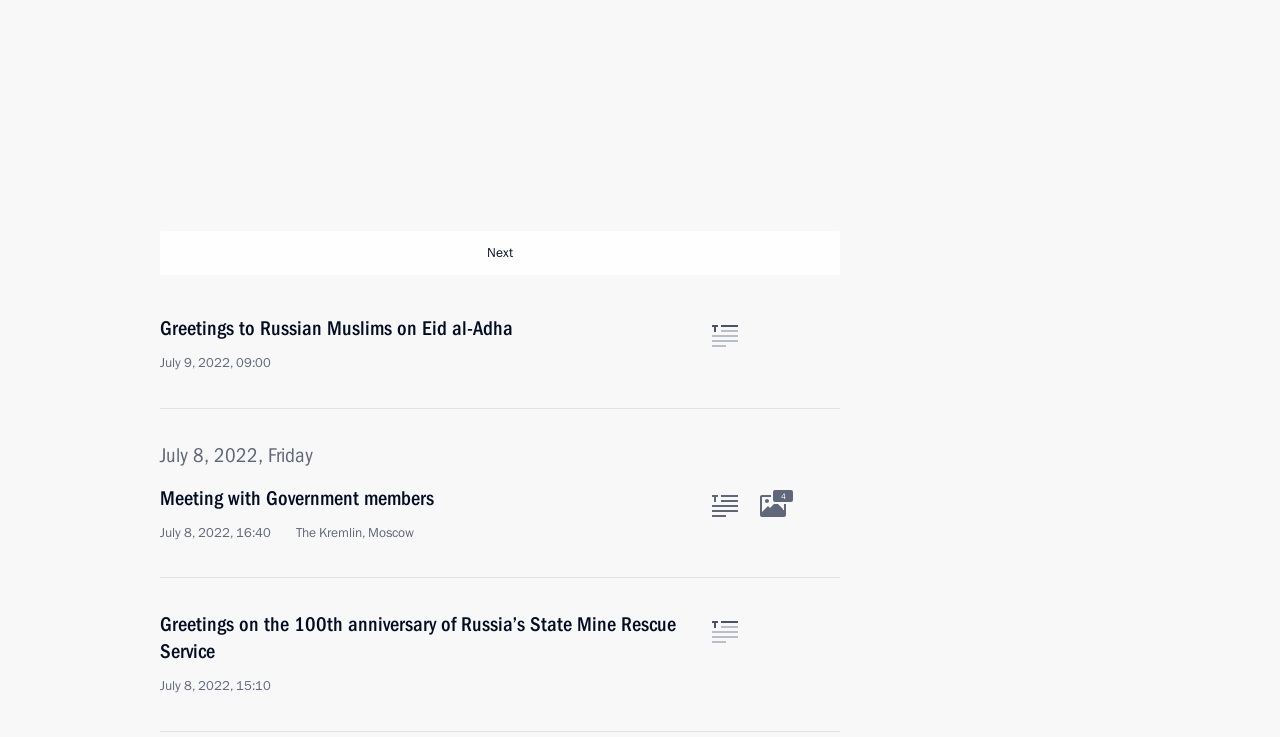Summarize the webpage with intricate details.

This webpage is about the President of Russia, Vladimir Putin, sending greetings to sea and river fleet workers and veterans on their professional day, Sea and River Fleet Workers' Day. 

At the top left corner, there is a button labeled "Portal Menu" and a link to the "President of Russia" website. Next to these elements, there is a navigation menu with links to "Events", "Structure", "Videos and Photos", "Documents", "Contacts", and "Search". 

Below the navigation menu, there is a second-level submenu with links to "News", "Transcripts", "Trips", and "About President". 

On the right side of the page, there is a button displaying the current month and year, "July, 2022". 

The main content of the page is divided into several sections. The first section has a heading "Greetings on Sea and River Fleet Workers’ Day" and a subheading with the message from Vladimir Putin. Below this, there is a timestamp showing the date and time, "July 3, 2022, 10:00". 

The rest of the page contains several hidden links to articles and related photos, including a telephone conversation with the President of Uzbekistan, a meeting with the Head of the Republic of Mordovia, and a meeting with the Defence Minister.